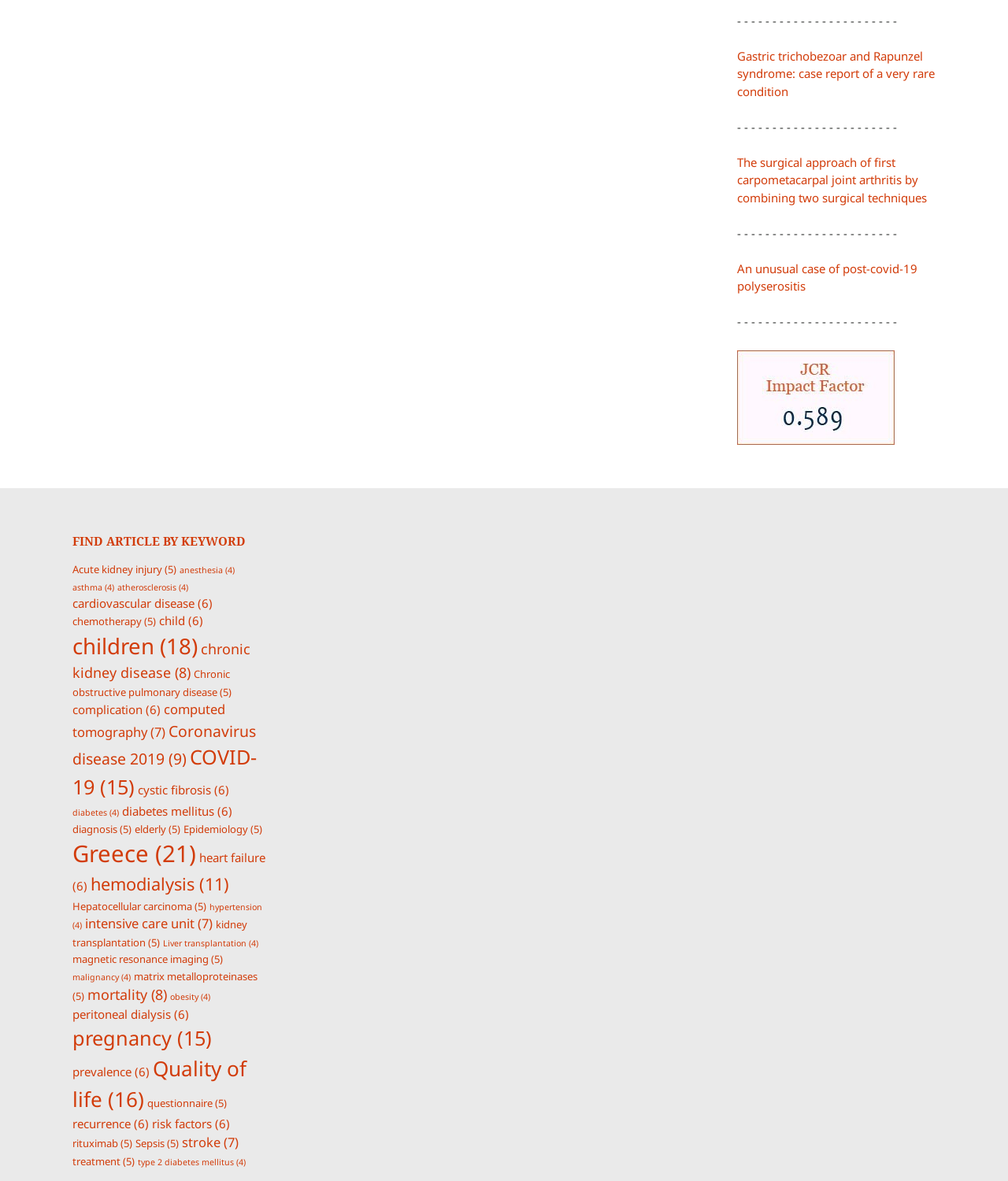Pinpoint the bounding box coordinates of the clickable area necessary to execute the following instruction: "Read the case report of Gastric trichobezoar and Rapunzel syndrome". The coordinates should be given as four float numbers between 0 and 1, namely [left, top, right, bottom].

[0.731, 0.04, 0.927, 0.084]